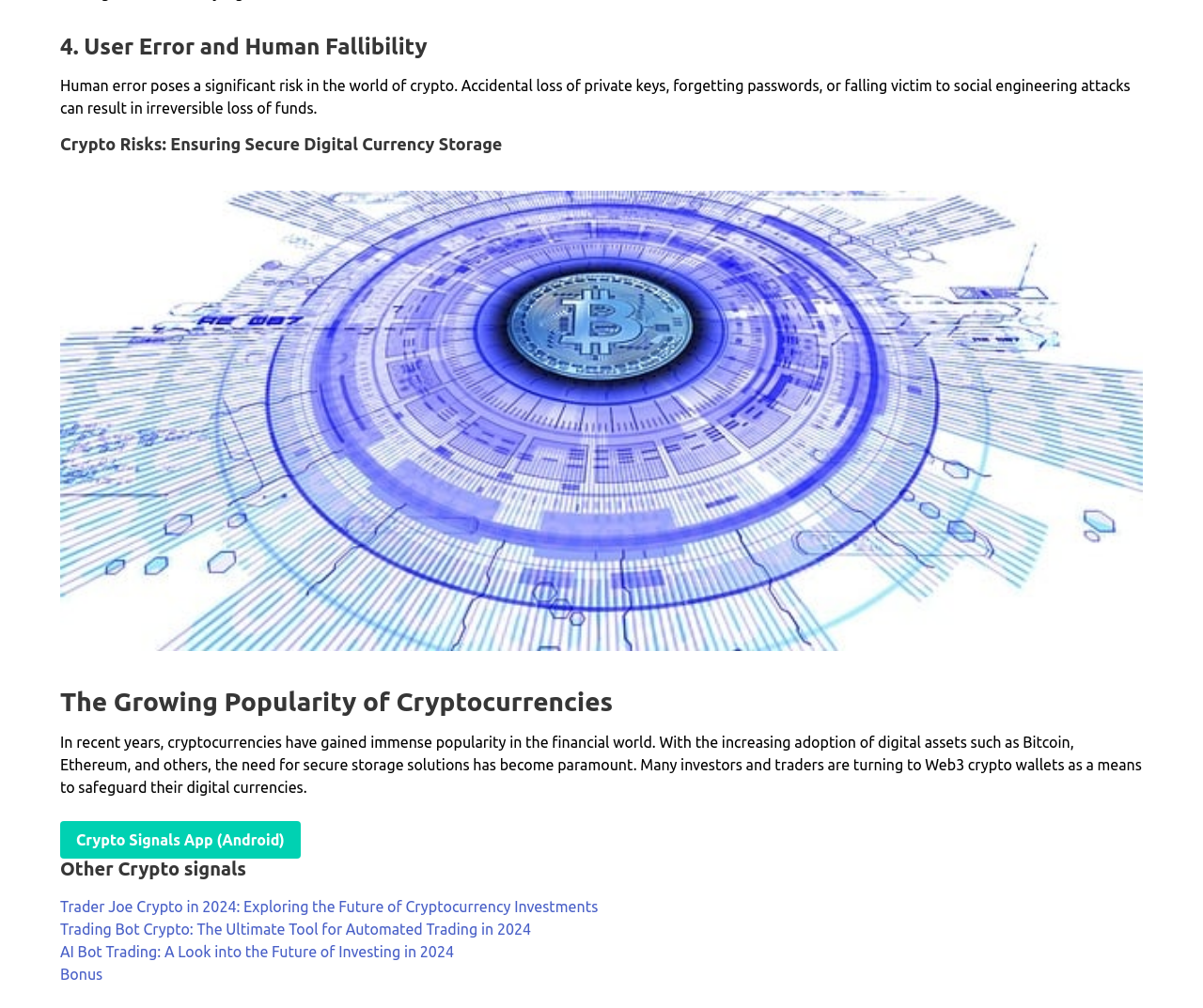How many links are provided for other crypto signals?
Refer to the image and provide a concise answer in one word or phrase.

3